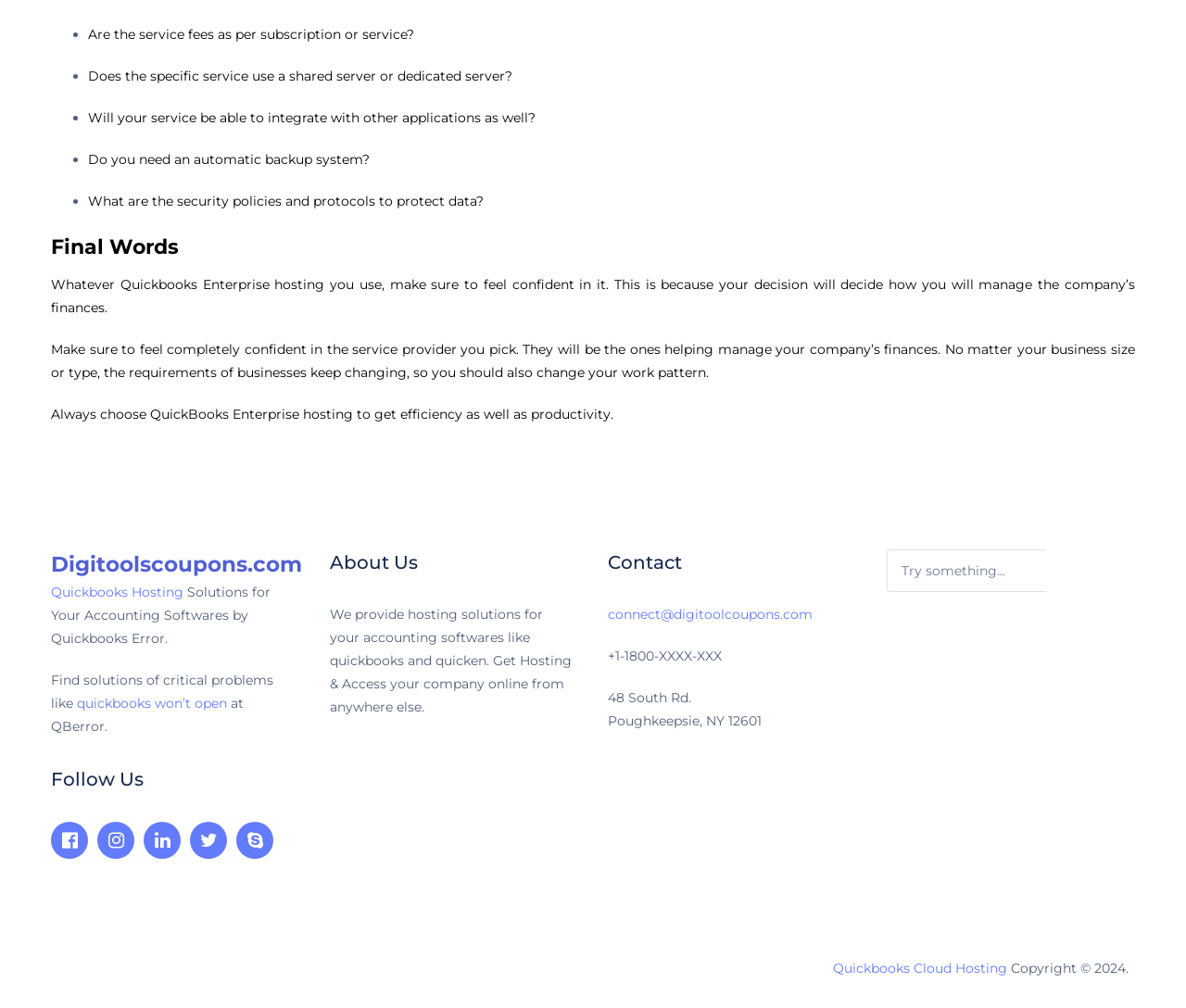Find and indicate the bounding box coordinates of the region you should select to follow the given instruction: "Search for something".

[0.748, 0.545, 0.882, 0.587]